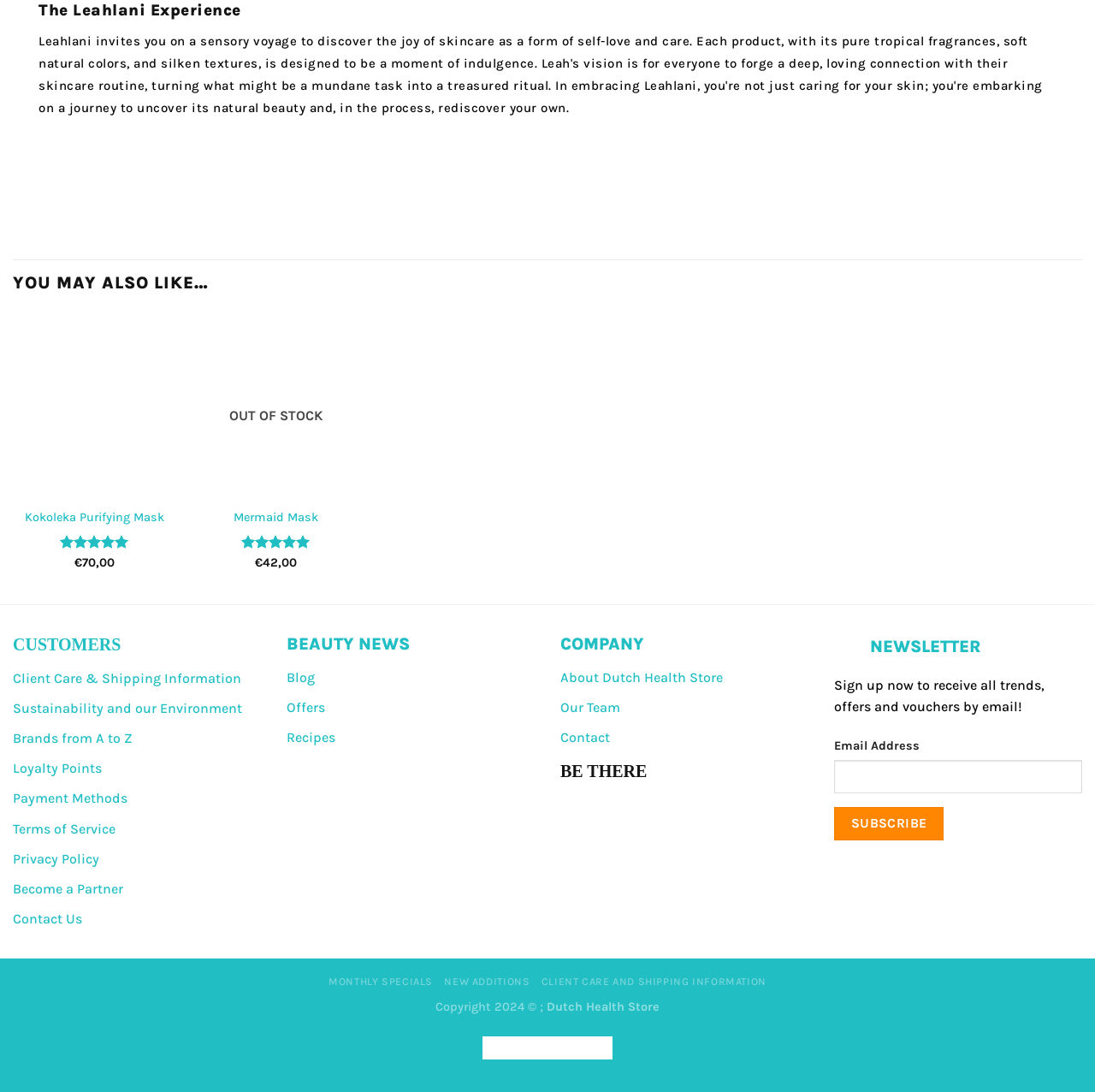What is the purpose of the button with the text 'Subscribe'?
Refer to the image and give a detailed response to the question.

I found the purpose of the button with the text 'Subscribe' by looking at the surrounding elements, including the StaticText element with the text 'Sign up now to receive all trends, offers and vouchers by email!' and the textbox element with the label 'Email Address'.